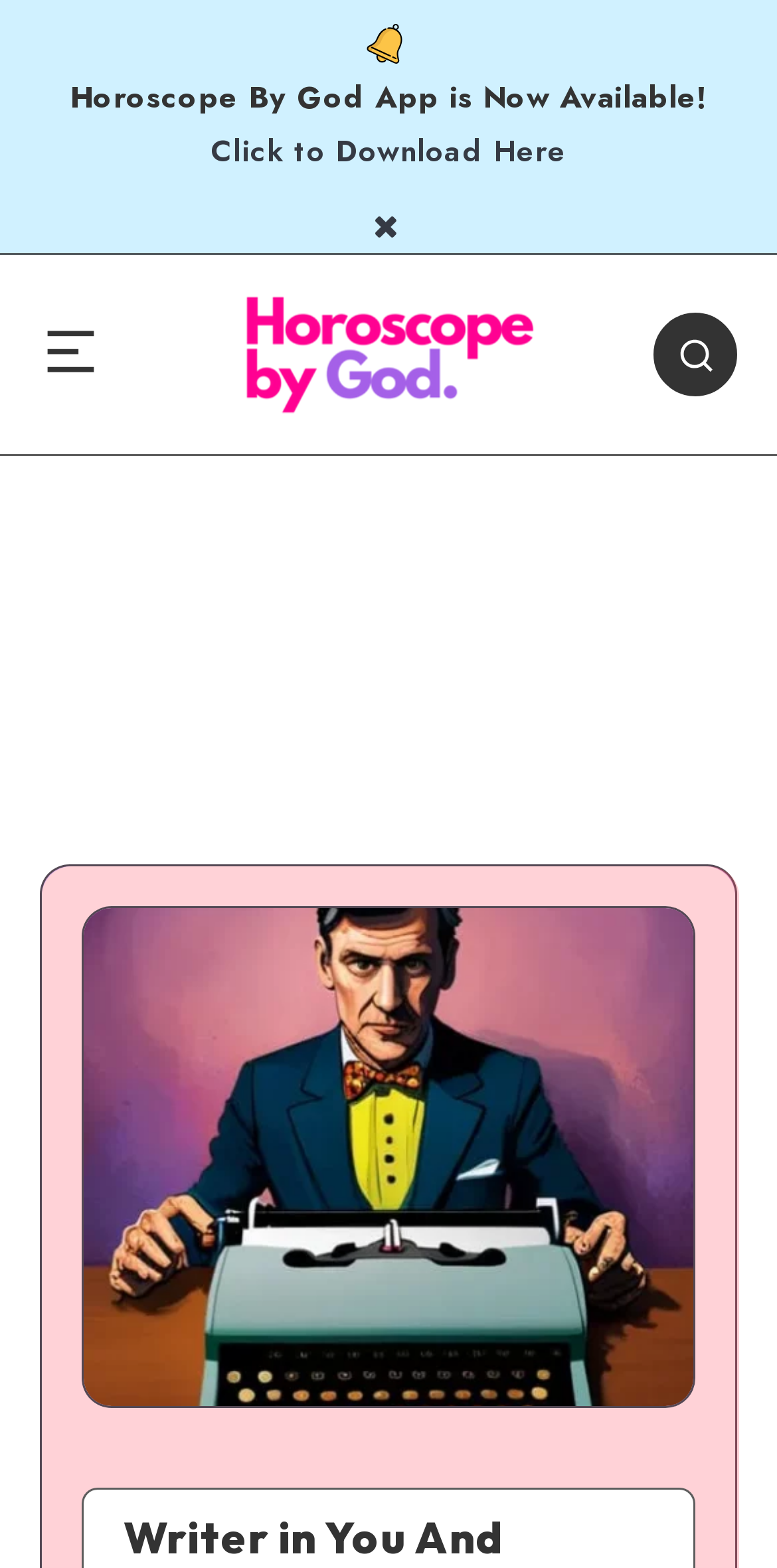Can you locate the main headline on this webpage and provide its text content?

Writer in You And Zodiac Sign: How to Harness the Power of Your Zodiac Sign